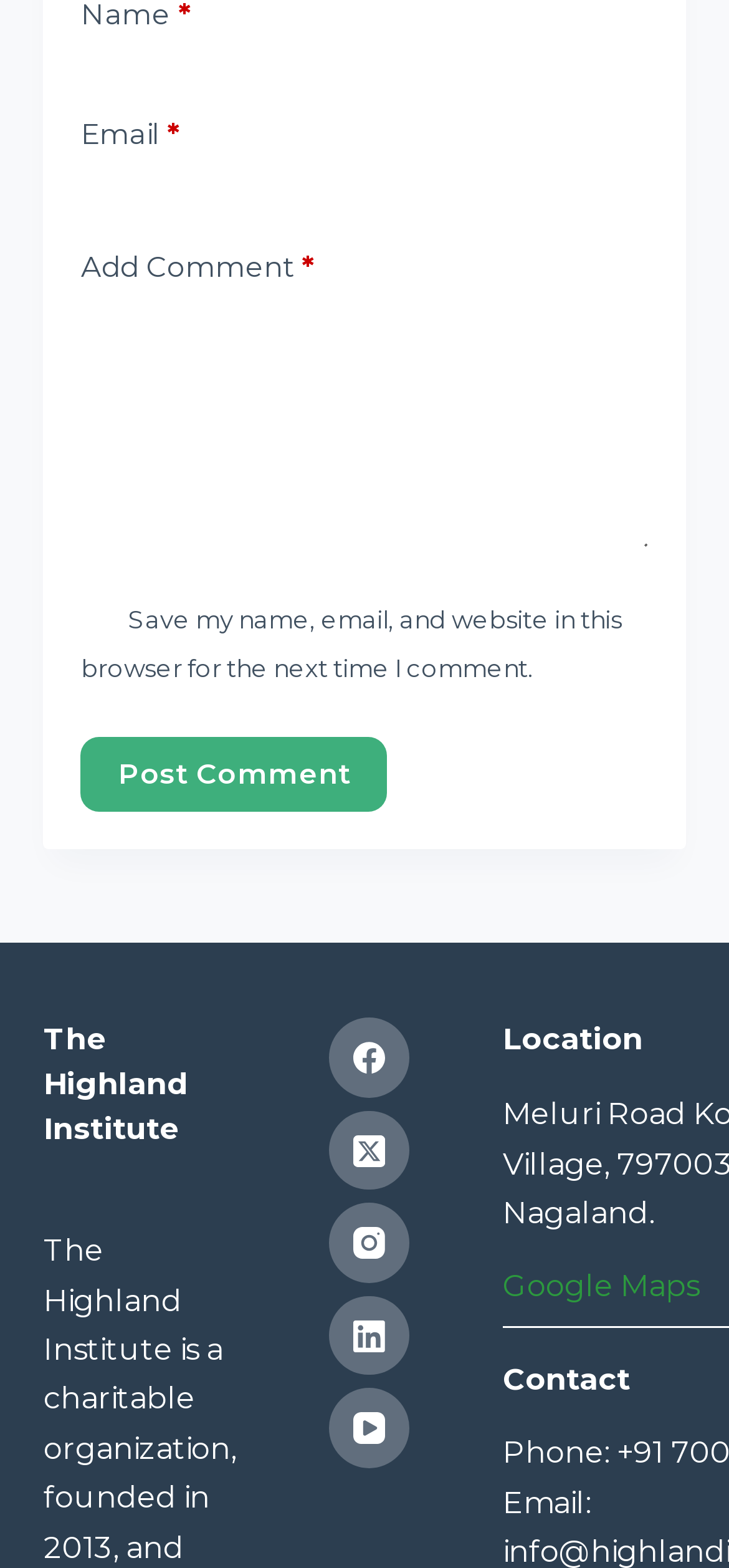Can you find the bounding box coordinates for the element that needs to be clicked to execute this instruction: "Visit Facebook"? The coordinates should be given as four float numbers between 0 and 1, i.e., [left, top, right, bottom].

[0.452, 0.649, 0.561, 0.7]